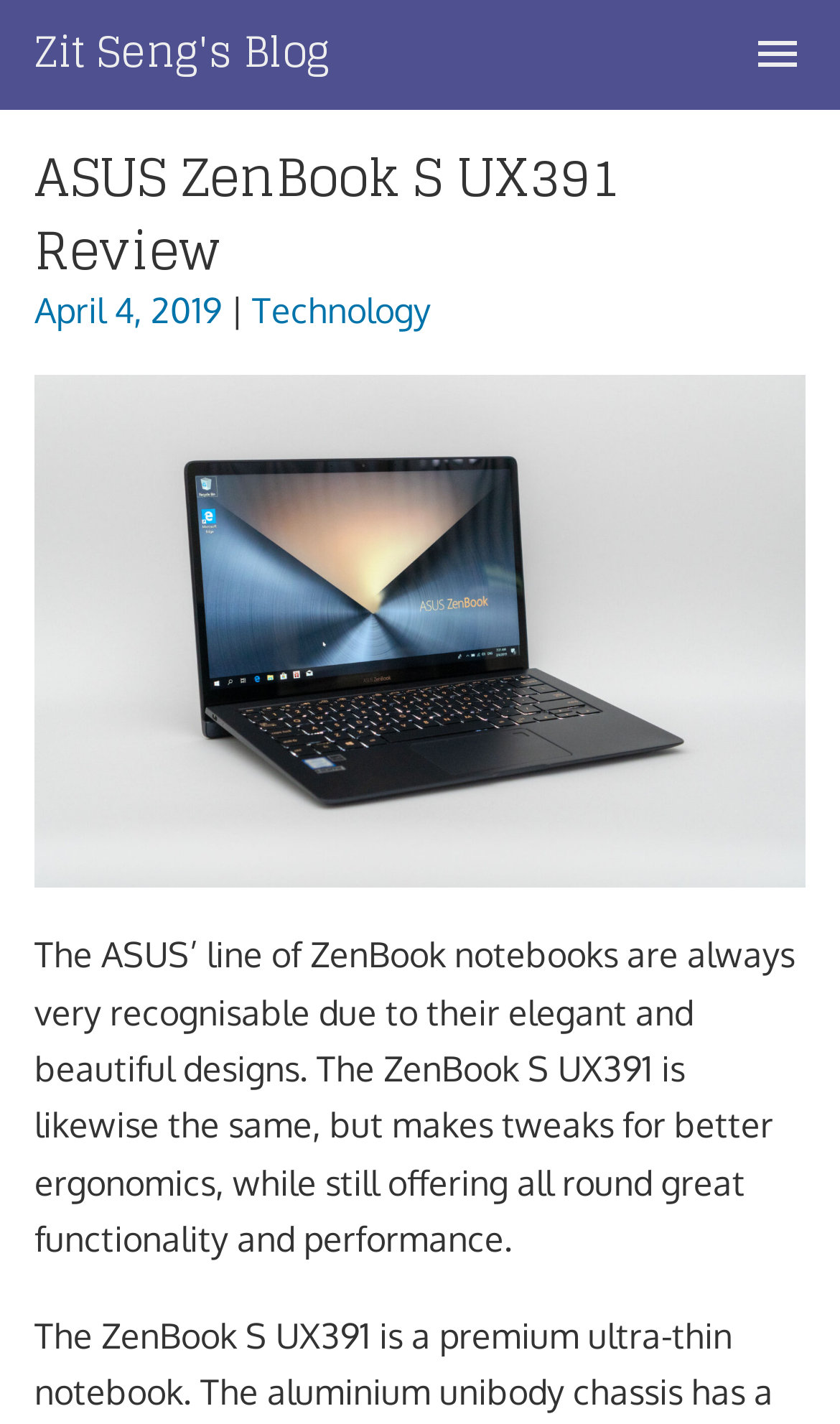Respond with a single word or phrase for the following question: 
What is the date of the blog post?

April 4, 2019